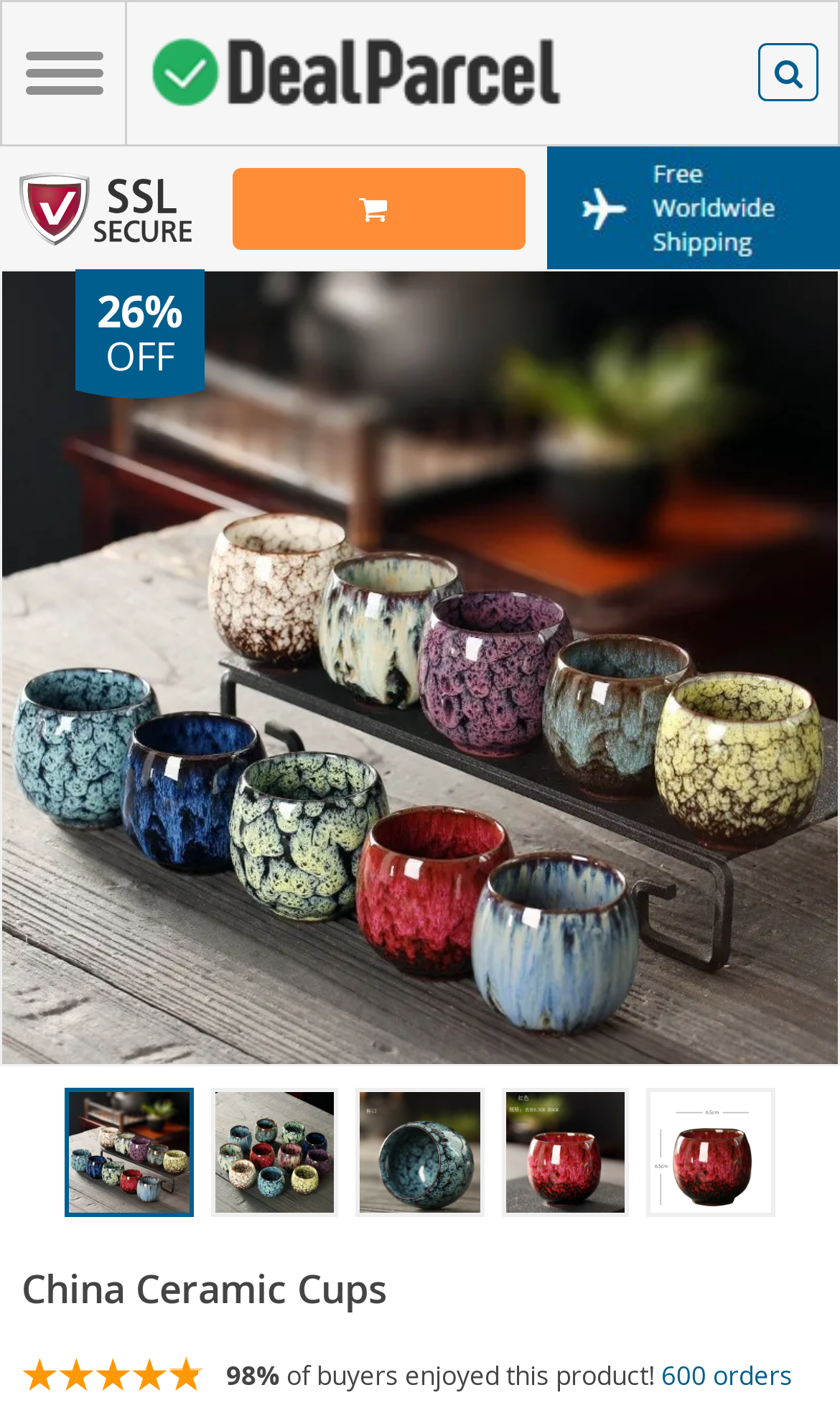How many images of the ceramic cup are displayed?
Provide a detailed answer to the question, using the image to inform your response.

There are five image elements with the same description '1pcs Kiln Change China Ceramic Cup Porcelain Kung Fu Tea Cups Pottery Drinkware Tableware Coffee Mug Wine Mugs Wholesale Capacity : 1pcs-80ml', which are likely displaying the product from different angles or views.